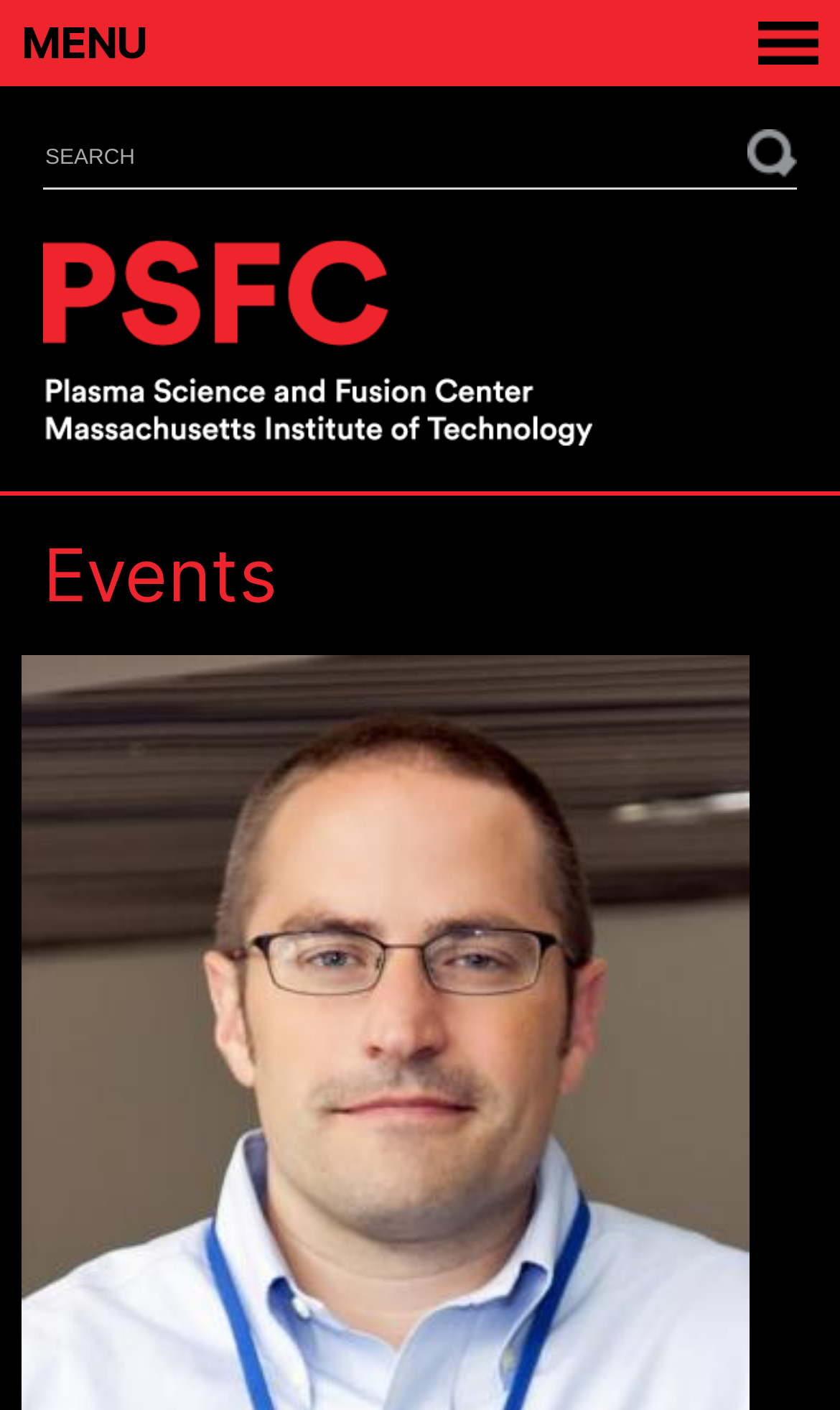Given the description of a UI element: "title="PSFC home"", identify the bounding box coordinates of the matching element in the webpage screenshot.

[0.051, 0.165, 0.949, 0.317]